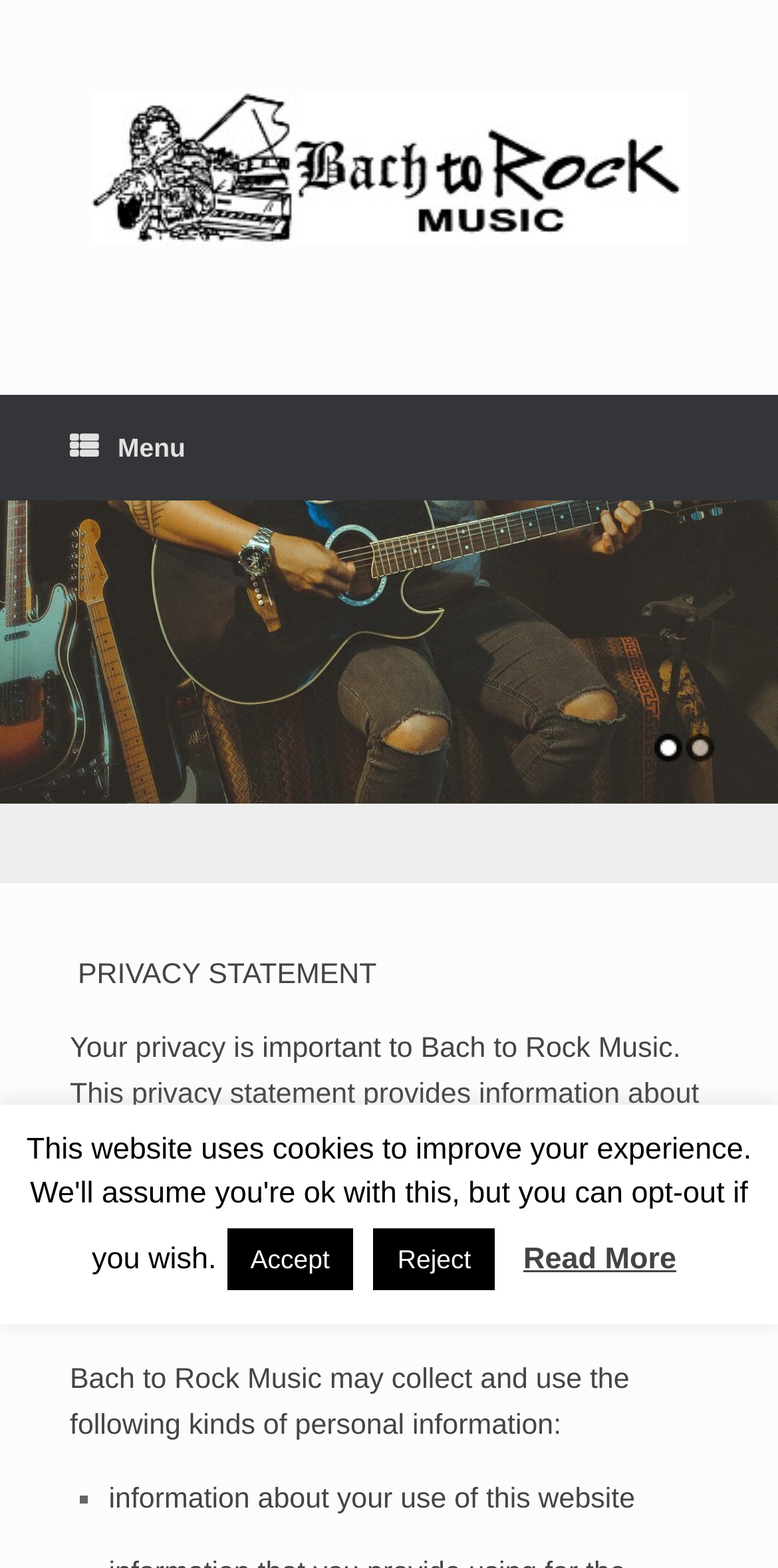Please indicate the bounding box coordinates for the clickable area to complete the following task: "Click the Bach to Rock Music Logo". The coordinates should be specified as four float numbers between 0 and 1, i.e., [left, top, right, bottom].

[0.09, 0.057, 0.91, 0.156]